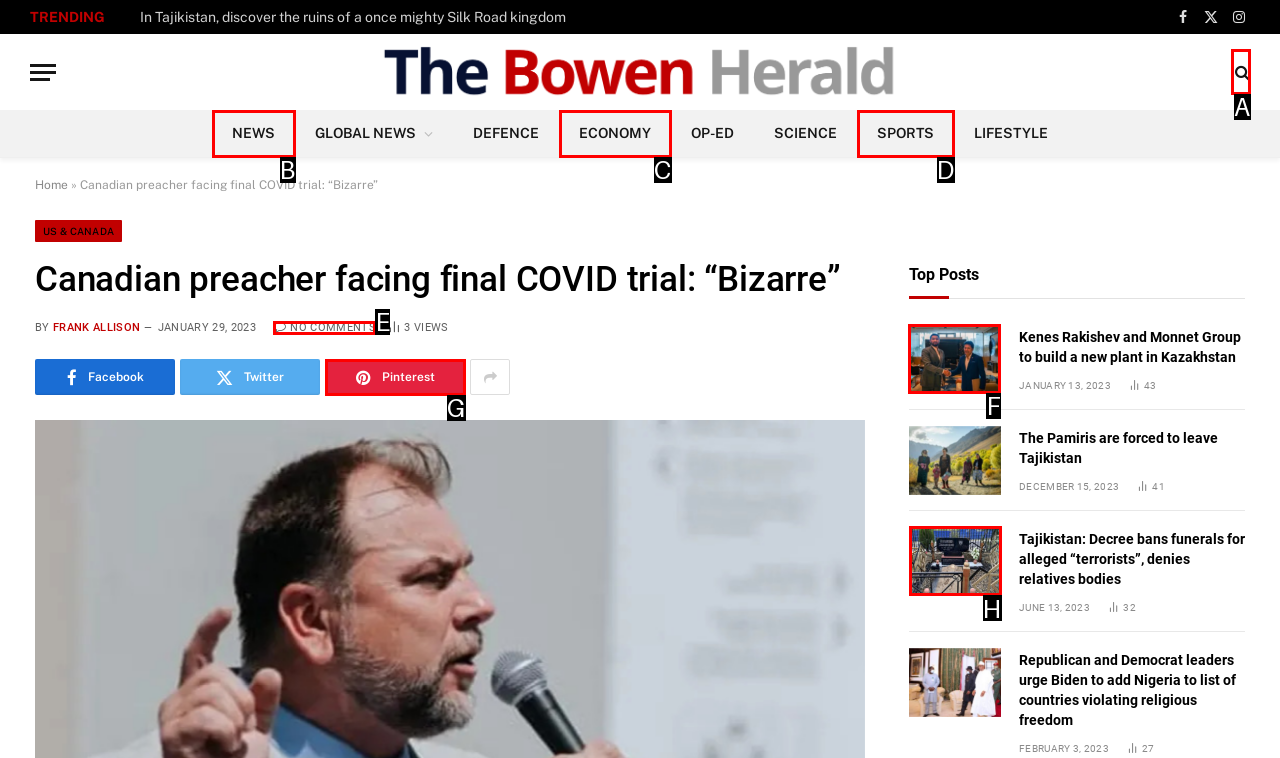Identify the correct UI element to click on to achieve the task: Open the article 'Kenes Rakishev and Monnet Group to build a new plant in Kazakhstan'. Provide the letter of the appropriate element directly from the available choices.

F